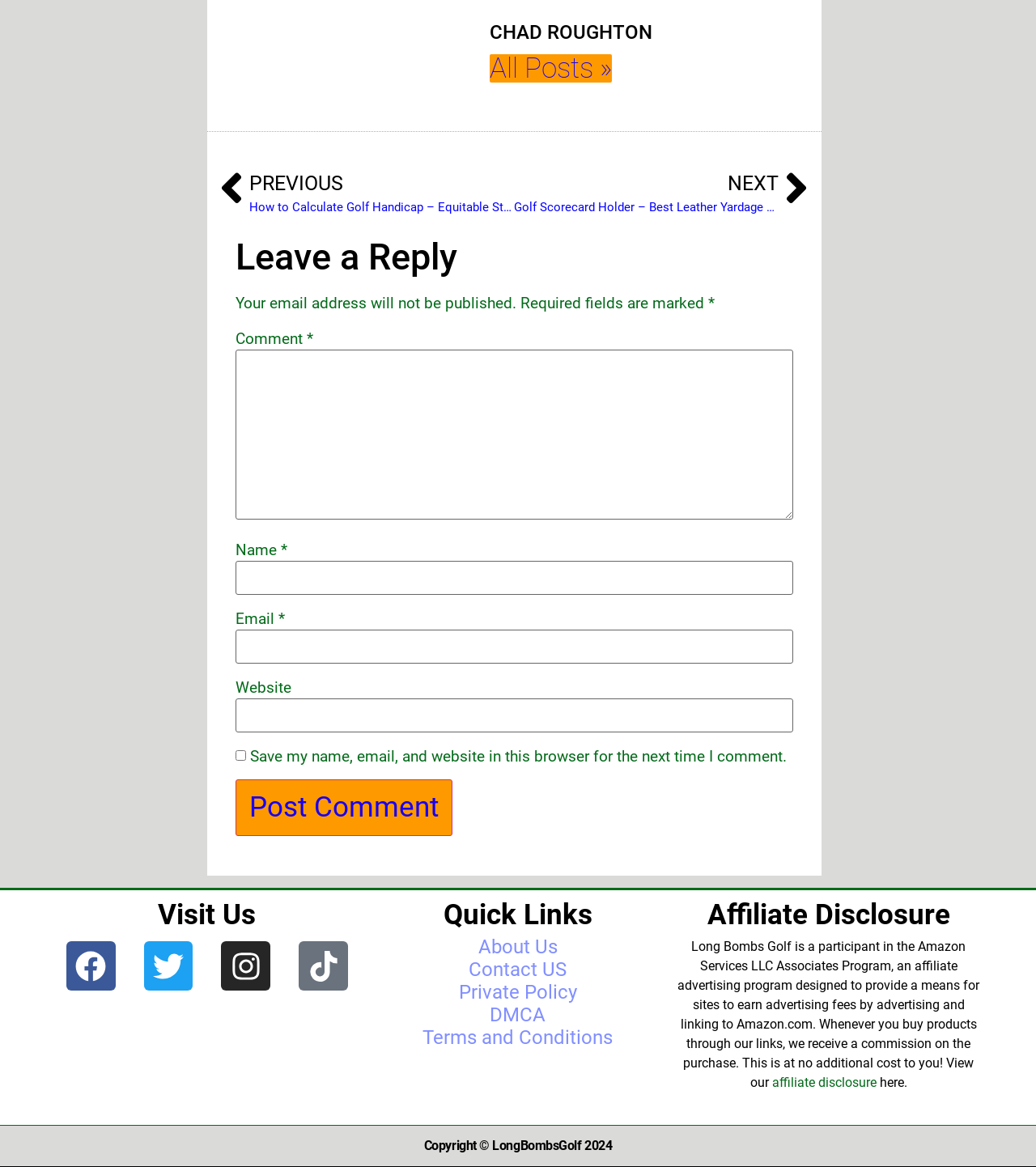Please identify the bounding box coordinates of the element I should click to complete this instruction: 'read verse 3'. The coordinates should be given as four float numbers between 0 and 1, like this: [left, top, right, bottom].

None